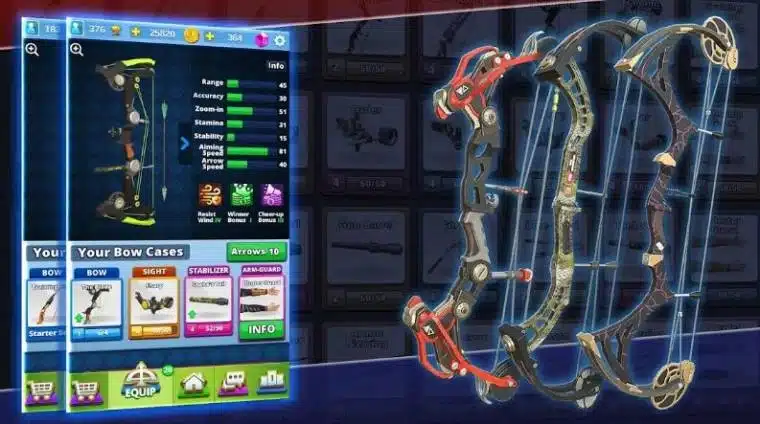Using the details from the image, please elaborate on the following question: What type of gaming experience is suggested?

The interface suggests a well-structured gaming experience focused on archery combat, which encourages players to strategically select and equip their gear for improved performance in battles, implying a thoughtful and organized gameplay experience.